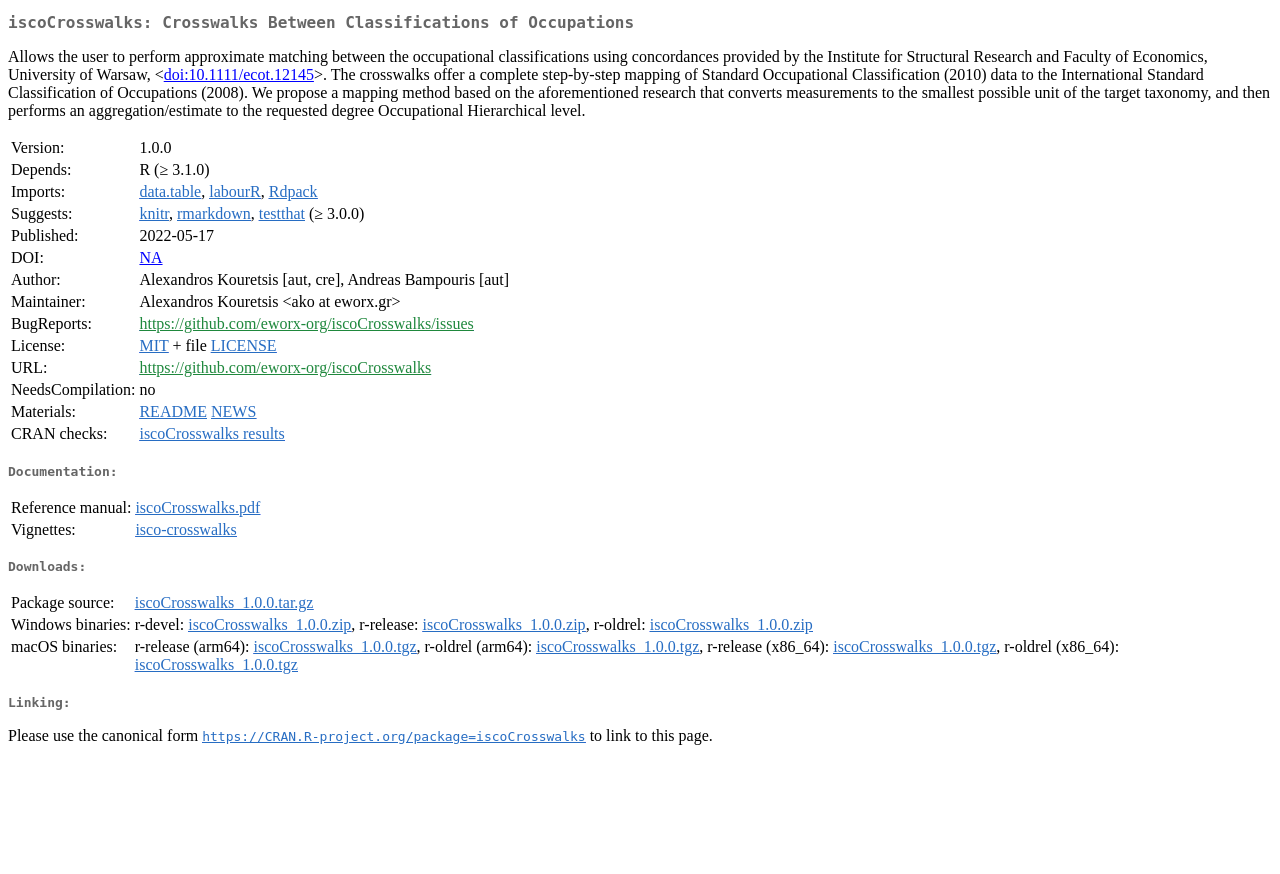What is the version of the package?
Using the details from the image, give an elaborate explanation to answer the question.

The version of the package can be found in the table under the 'Version:' column, which is '1.0.0'.